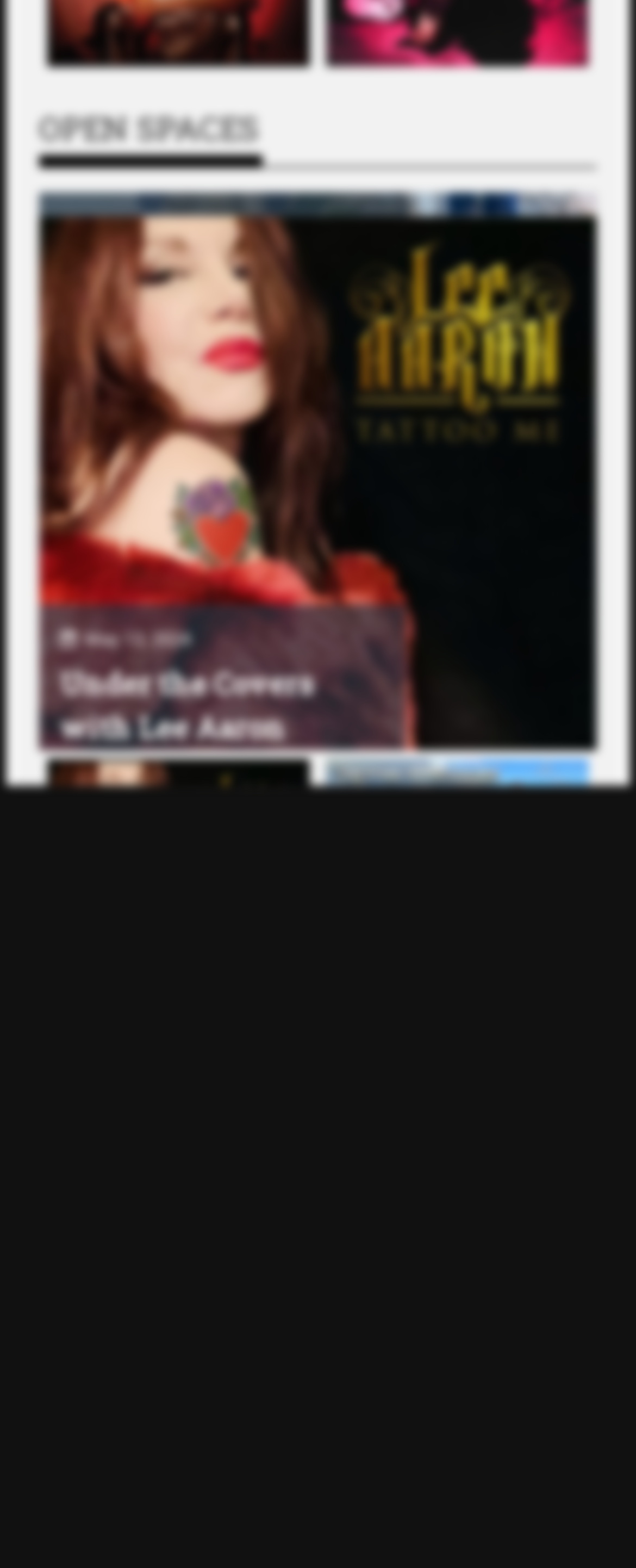Provide your answer in a single word or phrase: 
What is the title of the article about Sydney Sparks?

Picture Perfect